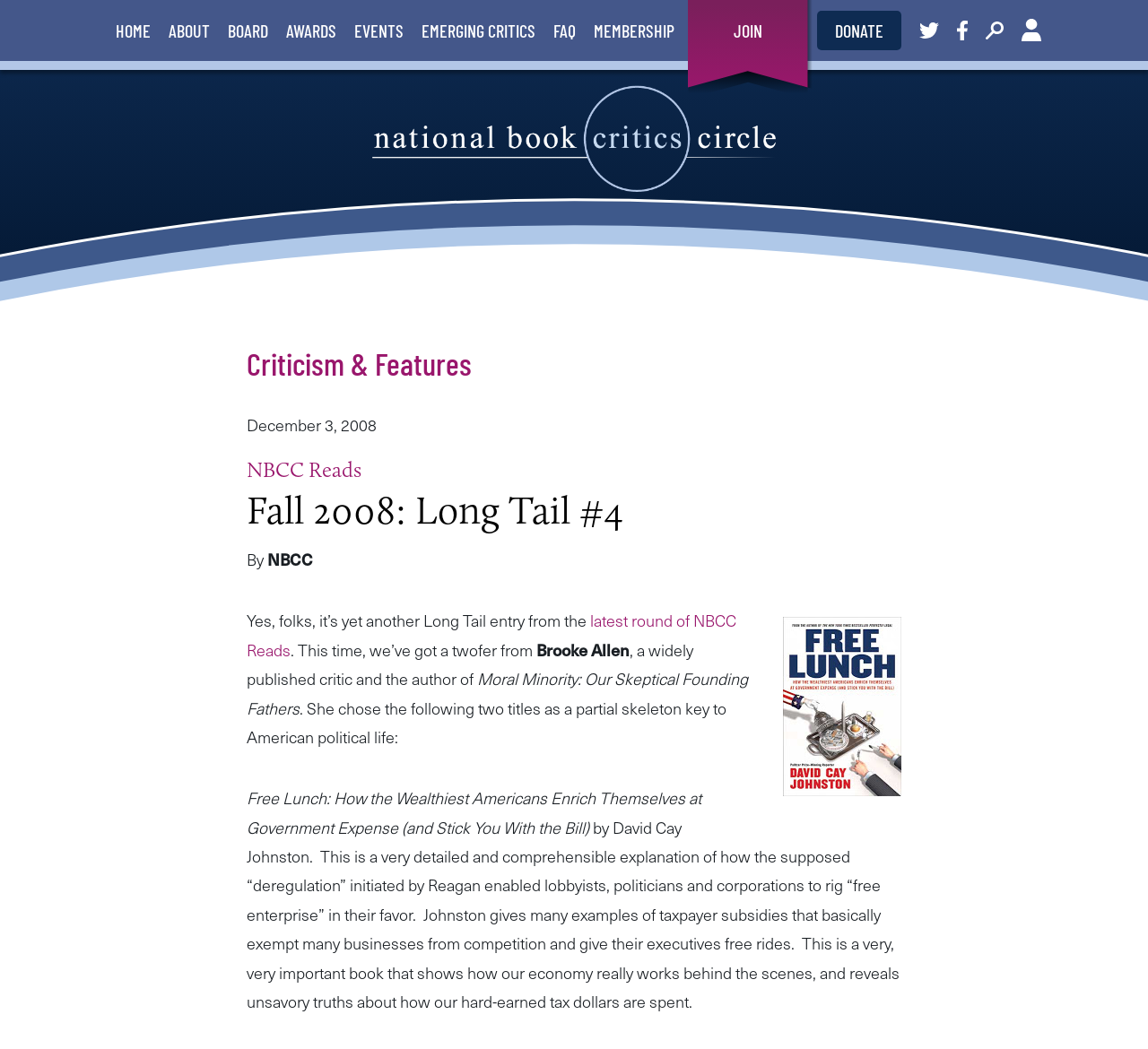Kindly provide the bounding box coordinates of the section you need to click on to fulfill the given instruction: "check out the National Book Critics Circle".

[0.324, 0.145, 0.676, 0.194]